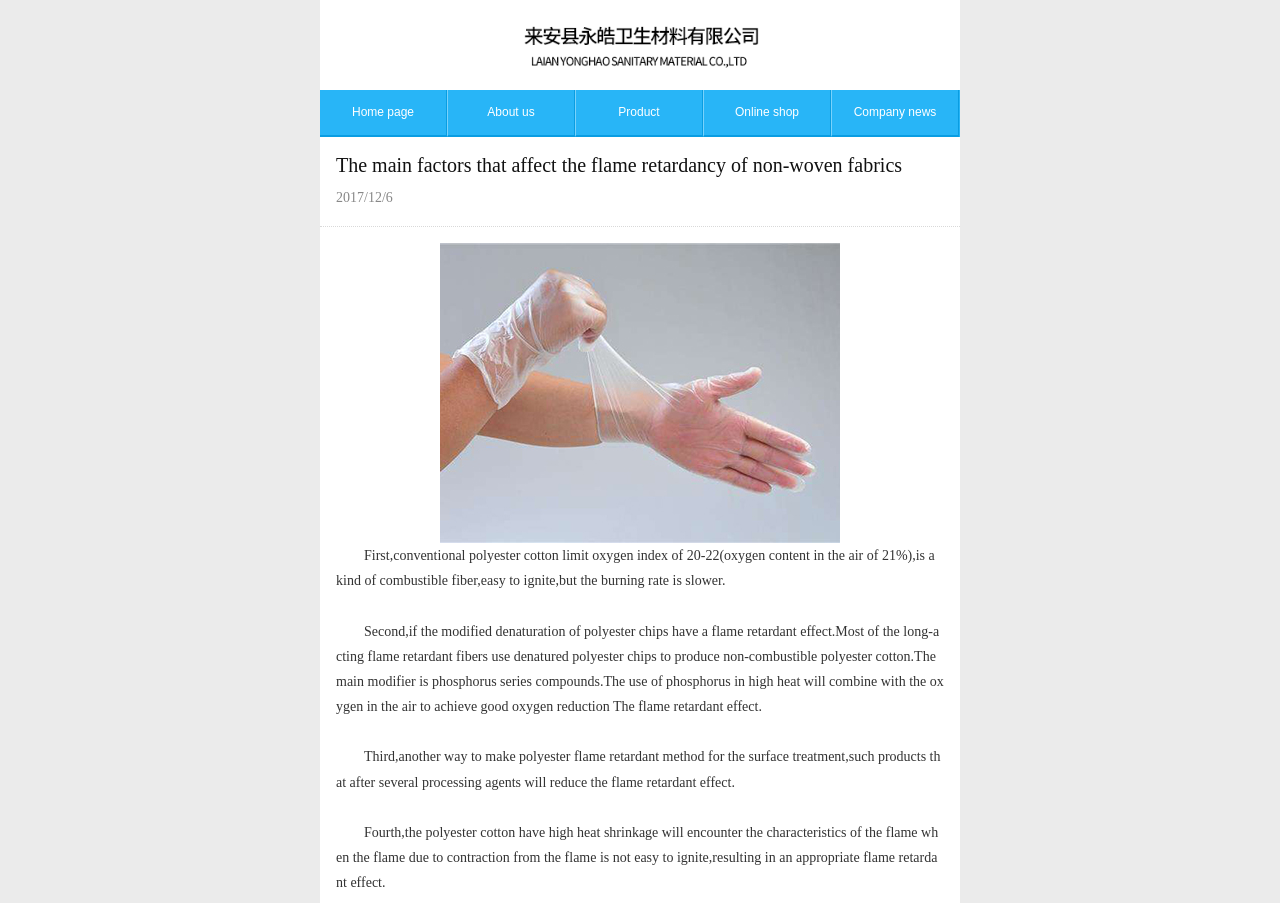Offer a detailed explanation of the webpage layout and contents.

The webpage appears to be an article discussing the main factors that affect the flame retardancy of non-woven fabrics. At the top, there is a heading with the same title as the meta description, which is also a link. Below this heading, there is a navigation menu with five links: "Home page", "About us", "Product", "Online shop", and "Company news", arranged horizontally from left to right.

The main content of the article starts with a heading that repeats the title, followed by a date "2017/12/6" on the left side. Below the date, there is an image that takes up about half of the page width. To the left of the image, there are four paragraphs of text, each describing a factor that affects the flame retardancy of non-woven fabrics. The paragraphs are numbered, with the first factor discussing the combustible nature of conventional polyester cotton, the second factor explaining the use of modified denaturation of polyester chips to produce non-combustible polyester cotton, the third factor describing the surface treatment method to make polyester flame retardant, and the fourth factor discussing the high heat shrinkage of polyester cotton that affects its flame retardancy.